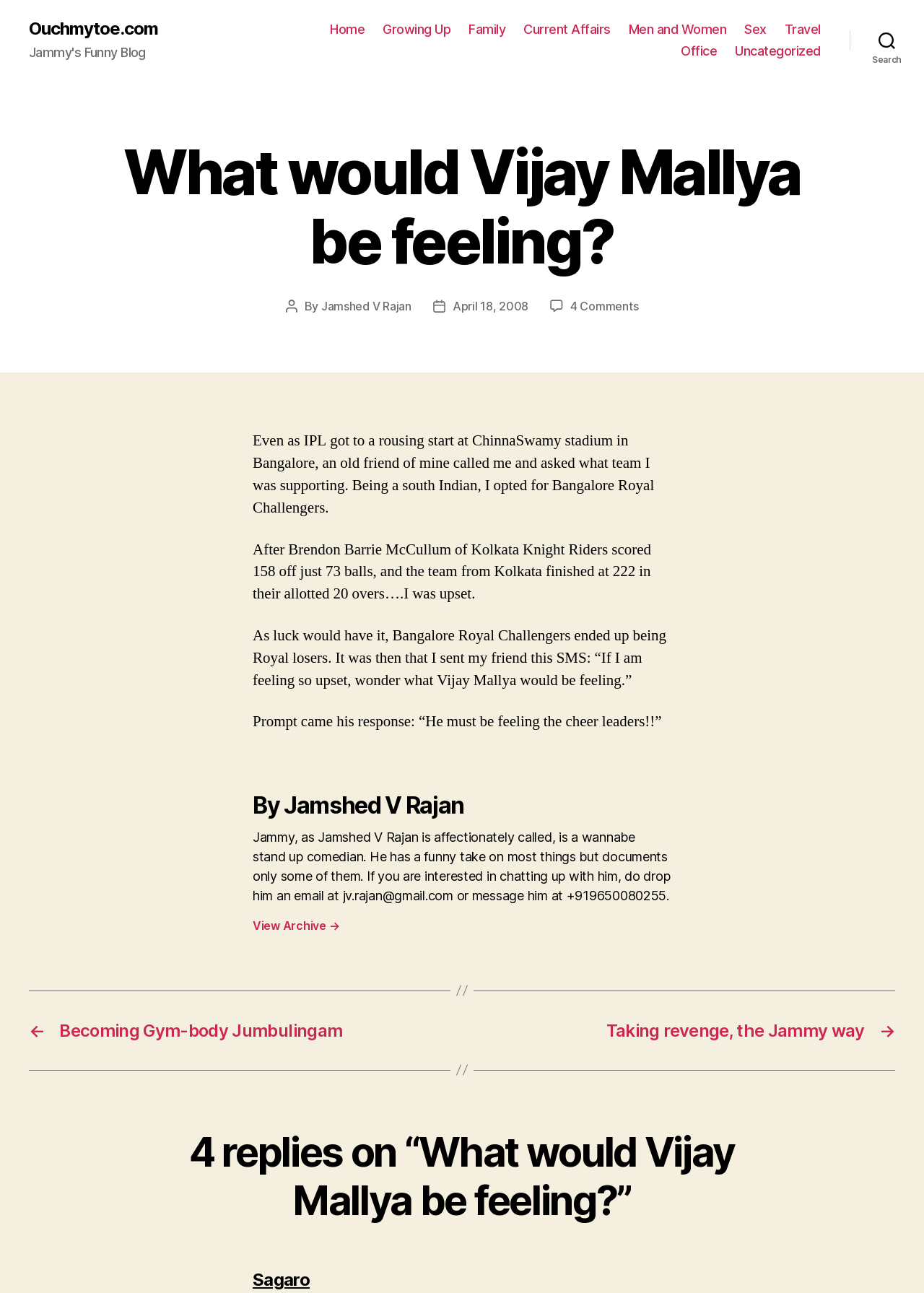Please determine the main heading text of this webpage.

What would Vijay Mallya be feeling?